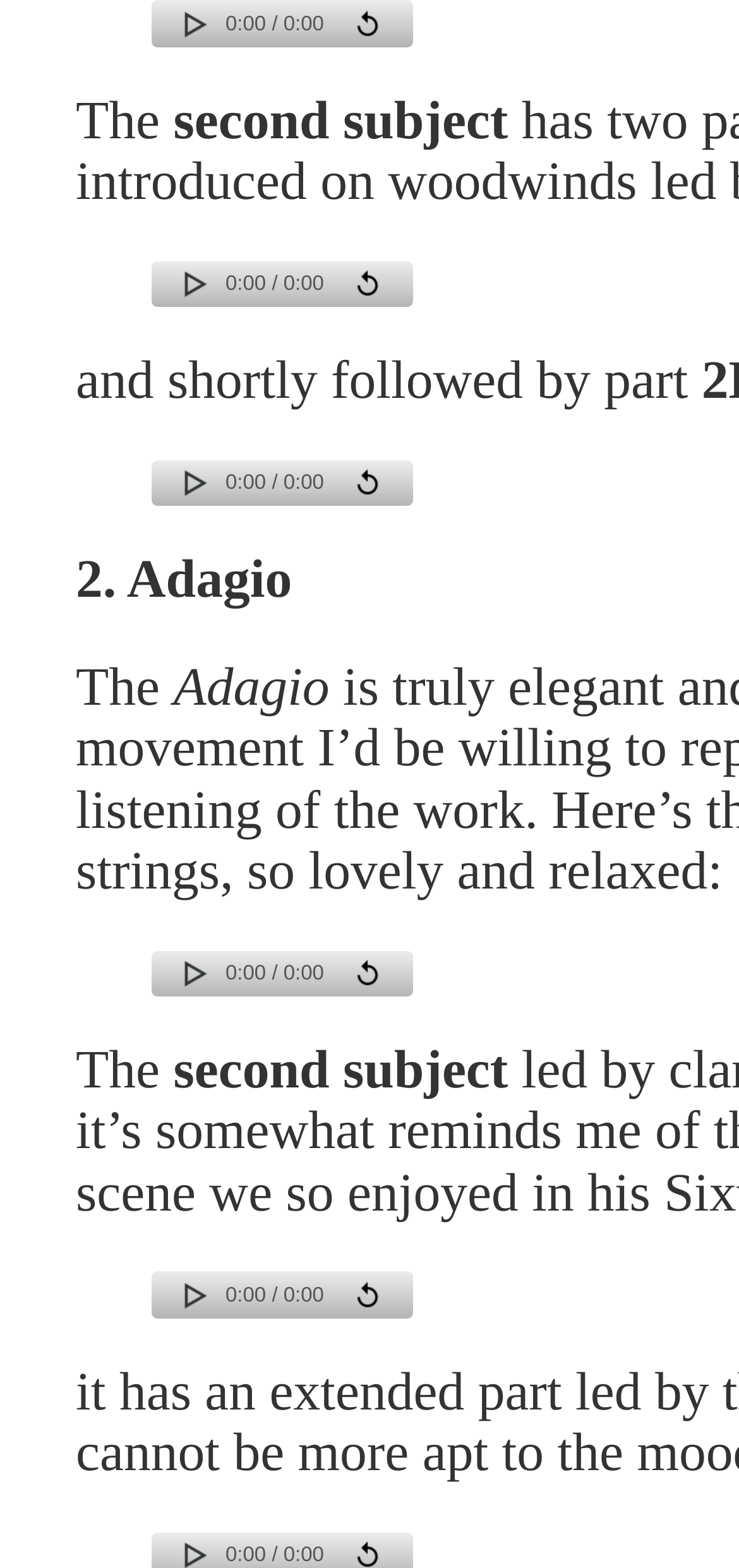How many times does the text '0:00 / 0:00' appear?
Look at the image and answer the question with a single word or phrase.

5